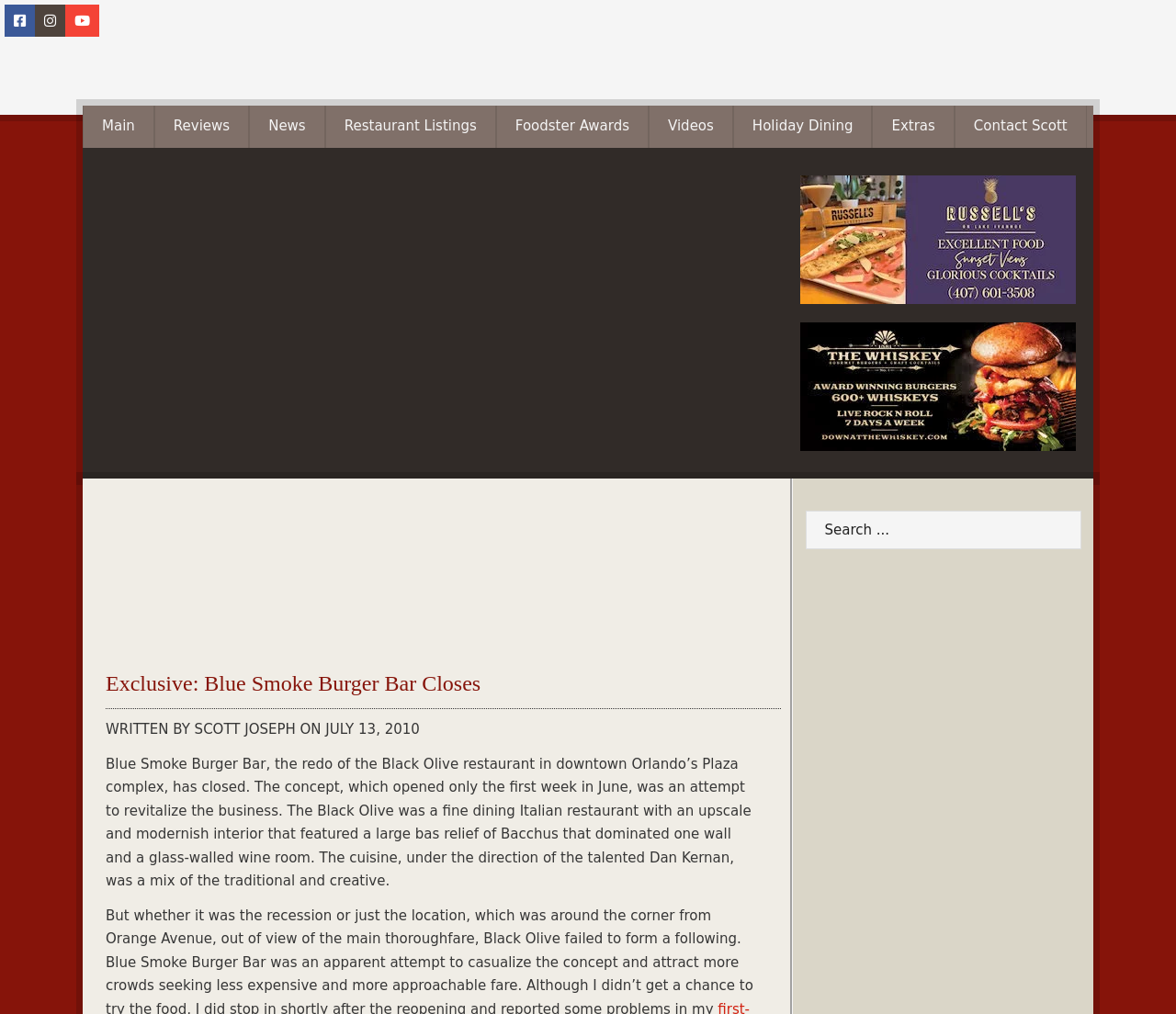Identify the bounding box coordinates for the region of the element that should be clicked to carry out the instruction: "Search for something". The bounding box coordinates should be four float numbers between 0 and 1, i.e., [left, top, right, bottom].

[0.685, 0.503, 0.919, 0.541]